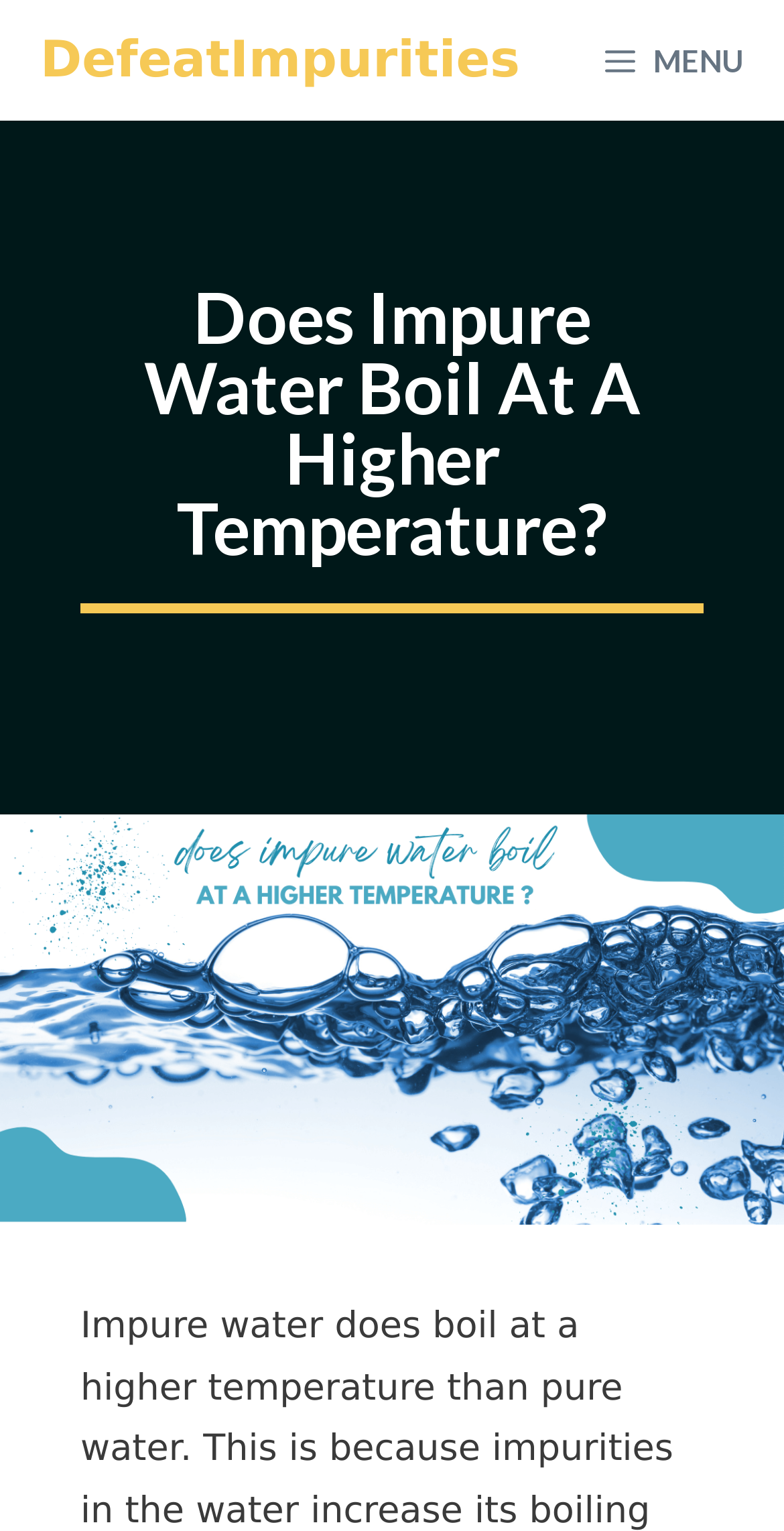Find the primary header on the webpage and provide its text.

Does Impure Water Boil At A Higher Temperature?